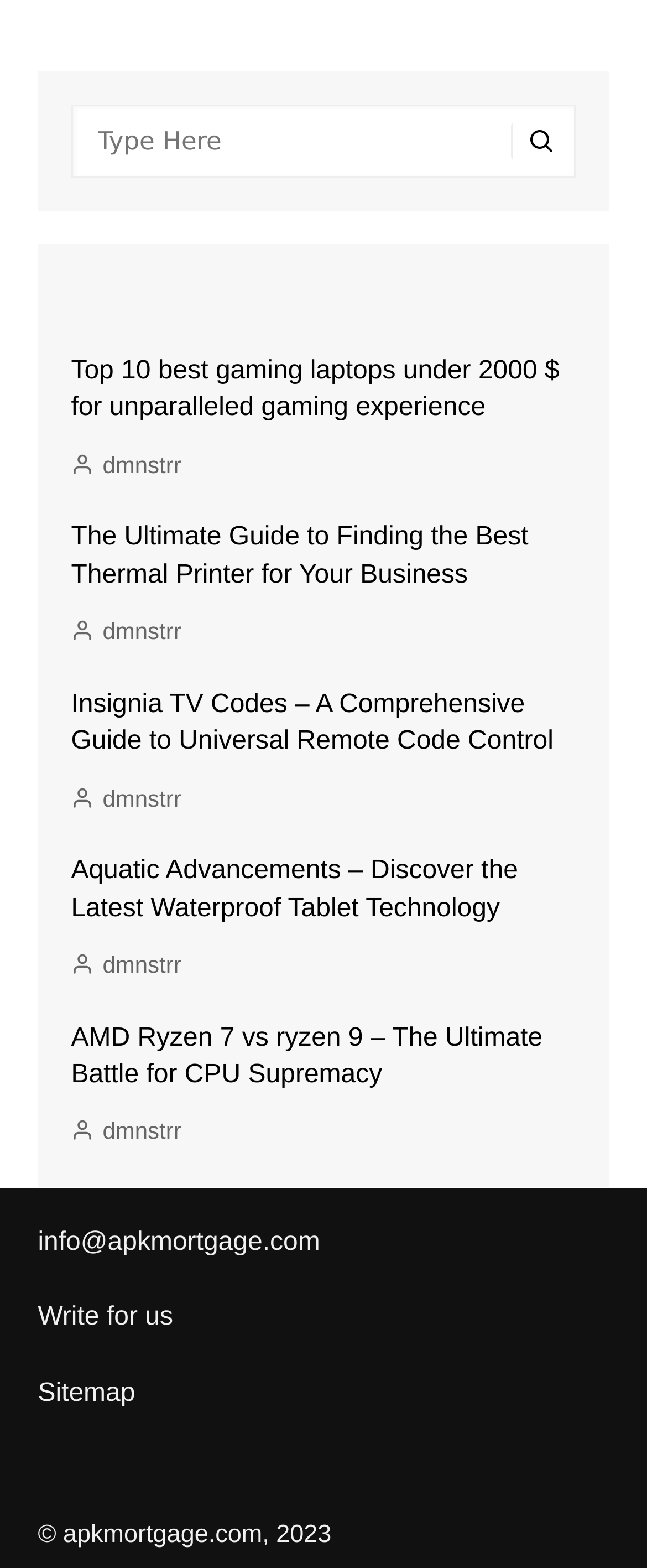What is the copyright information of the website?
Using the image, elaborate on the answer with as much detail as possible.

The copyright information is located at the bottom of the webpage, and it indicates that the website content is owned by apkmortgage.com and is copyrighted in 2023.